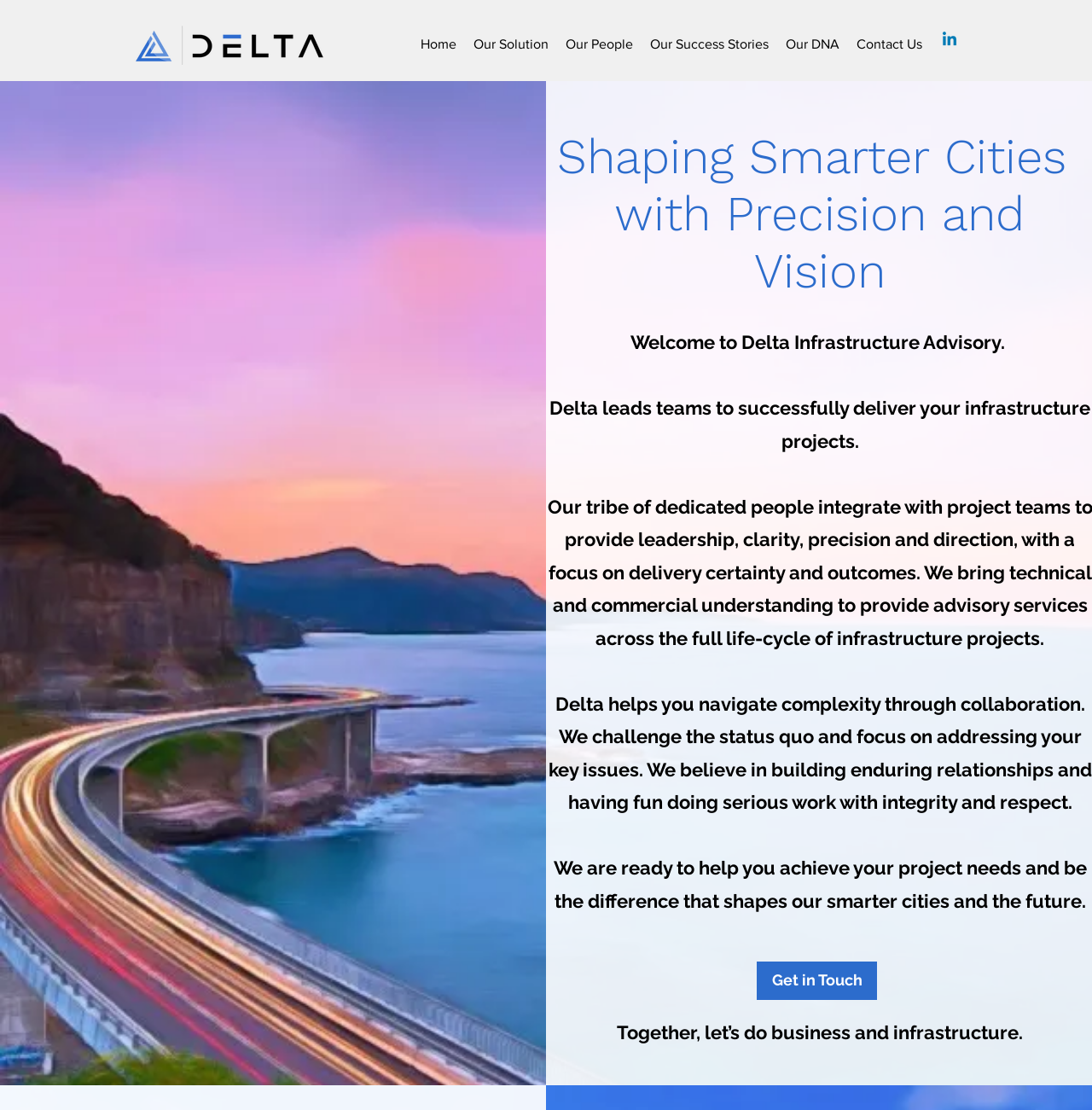Given the element description: "Our Success Stories", predict the bounding box coordinates of this UI element. The coordinates must be four float numbers between 0 and 1, given as [left, top, right, bottom].

[0.588, 0.028, 0.712, 0.051]